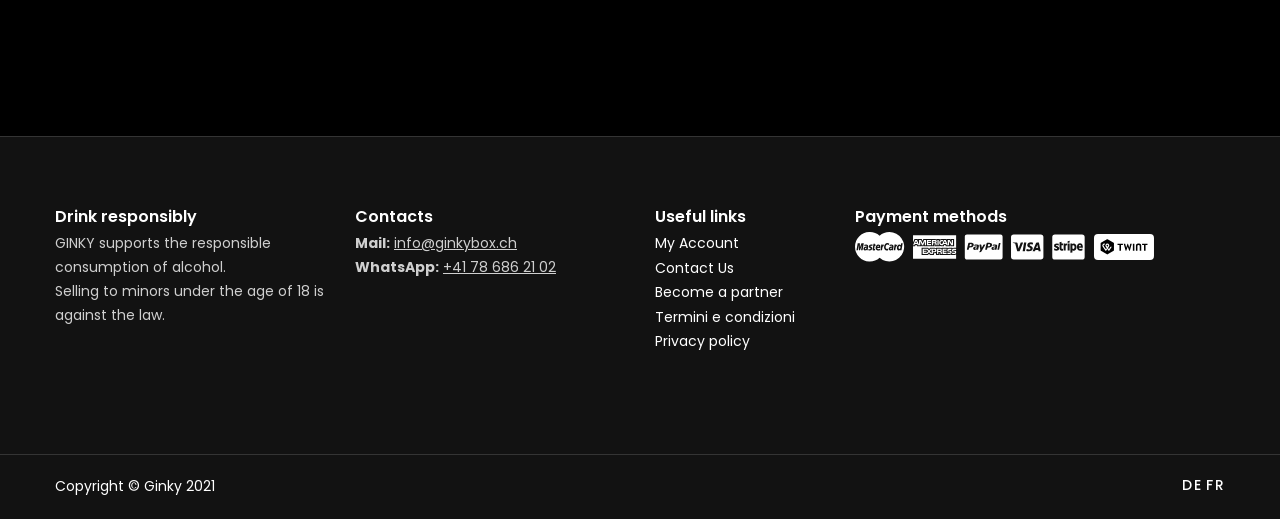Using the element description alt="tp social icon", predict the bounding box coordinates for the UI element. Provide the coordinates in (top-left x, top-left y, bottom-right x, bottom-right y) format with values ranging from 0 to 1.

[0.366, 0.57, 0.396, 0.656]